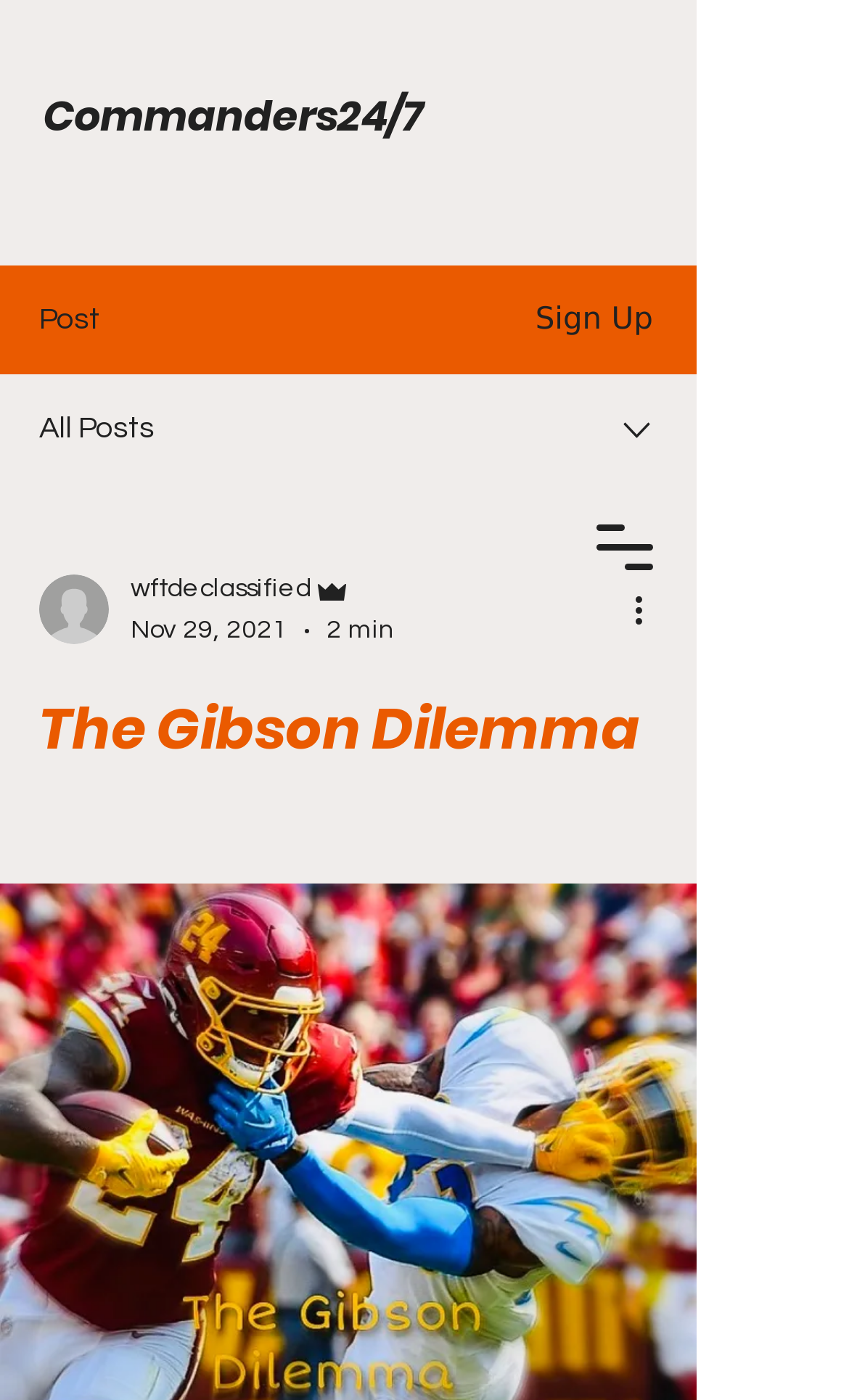Provide the bounding box coordinates in the format (top-left x, top-left y, bottom-right x, bottom-right y). All values are floating point numbers between 0 and 1. Determine the bounding box coordinate of the UI element described as: aria-label="More actions"

[0.738, 0.417, 0.8, 0.454]